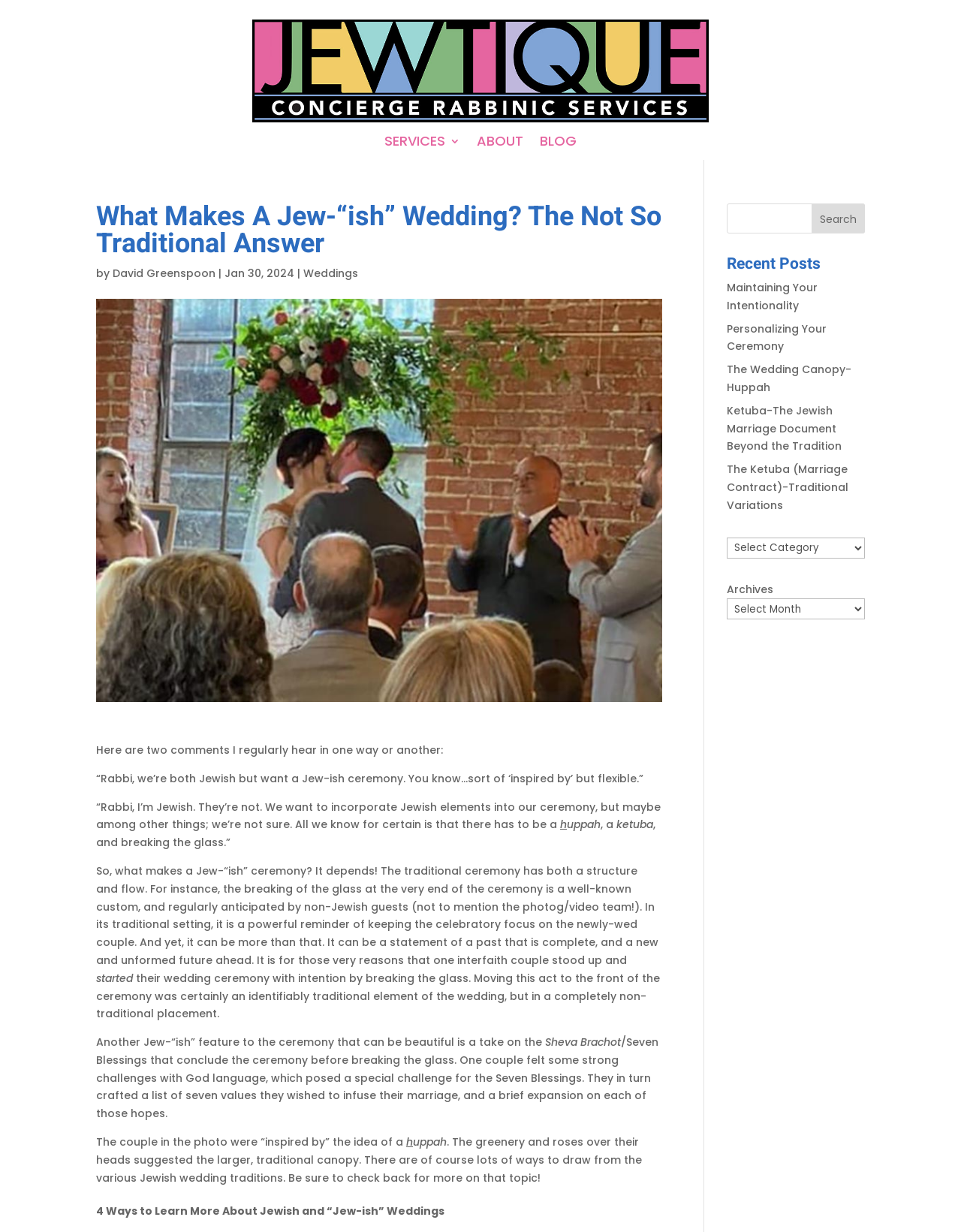Provide the bounding box coordinates for the UI element described in this sentence: "David Greenspoon". The coordinates should be four float values between 0 and 1, i.e., [left, top, right, bottom].

[0.117, 0.216, 0.224, 0.228]